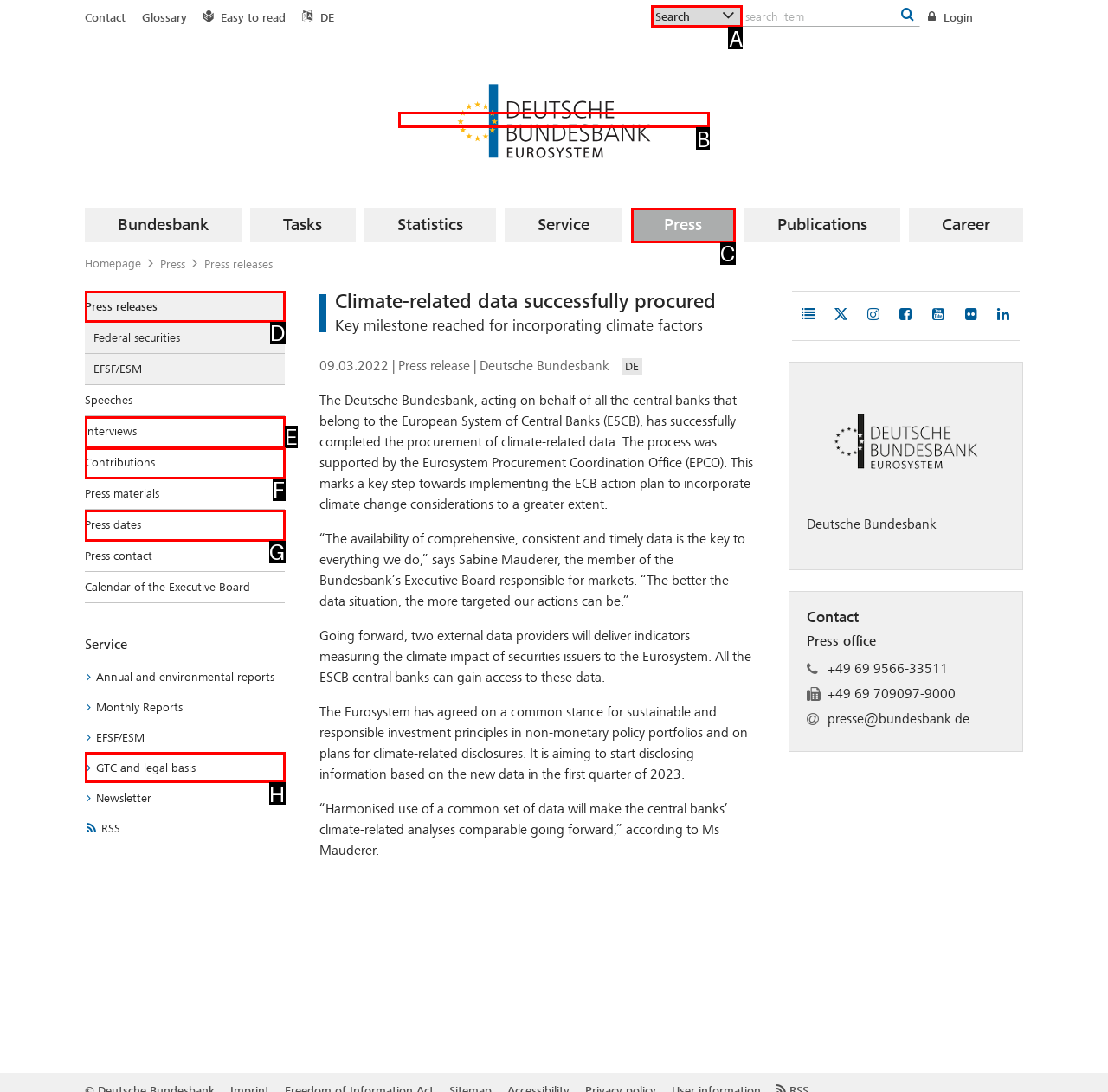Which lettered option should be clicked to achieve the task: View the abstract? Choose from the given choices.

None